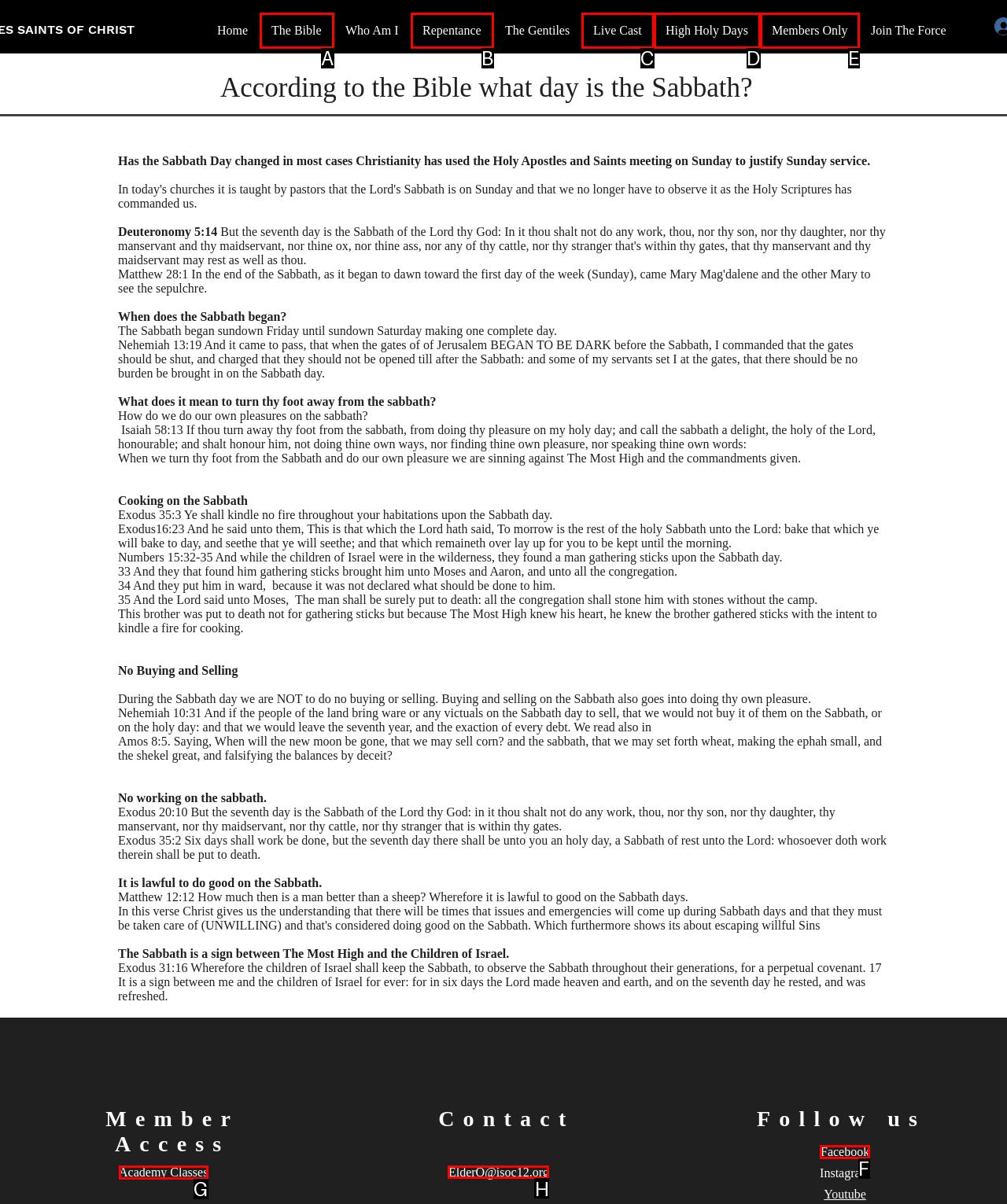Select the UI element that should be clicked to execute the following task: Contact the Elder via 'ElderO@isoc12.org'
Provide the letter of the correct choice from the given options.

H